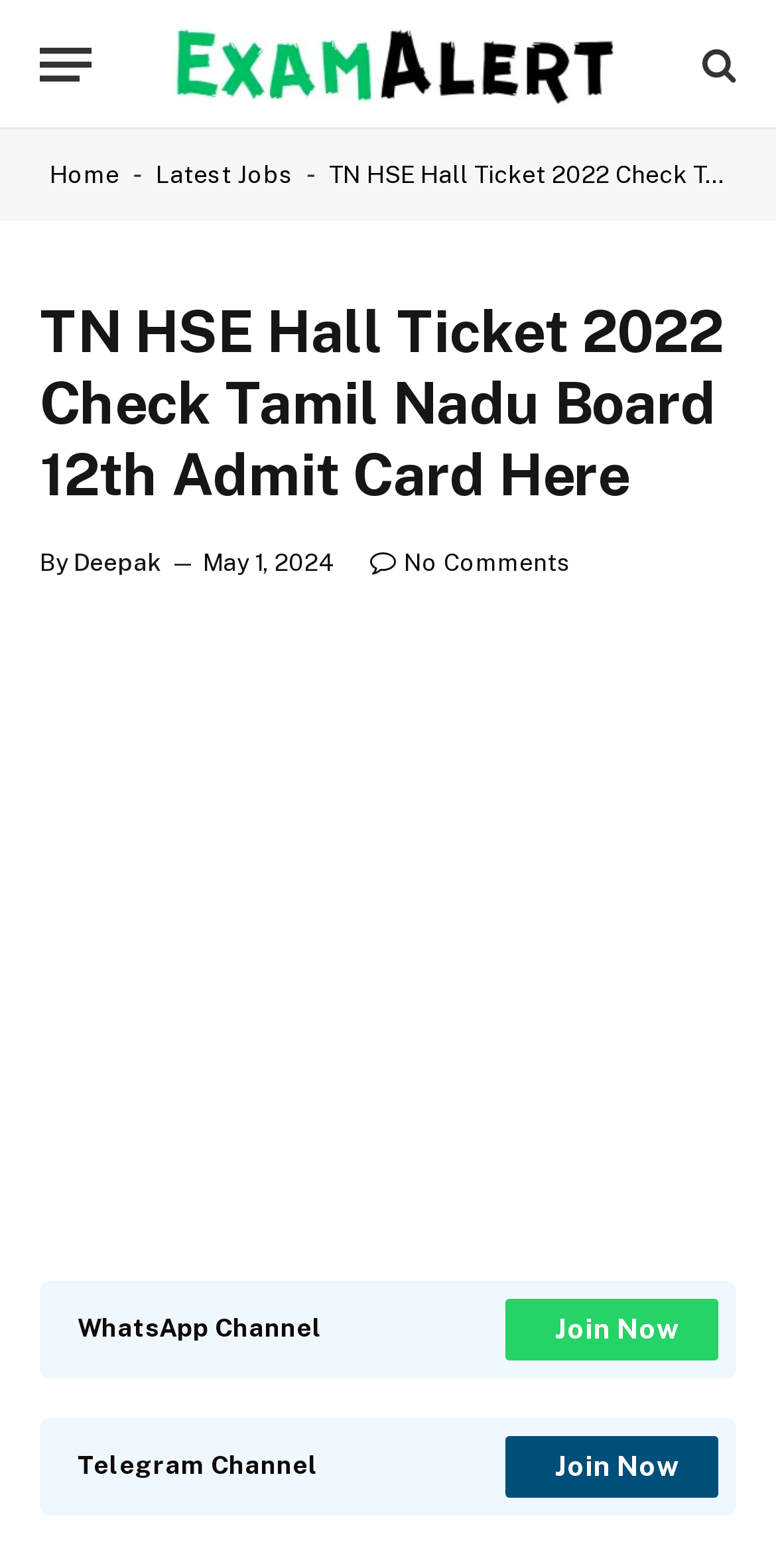Detail the various sections and features of the webpage.

The webpage is about TN HSE Hall Ticket 2022, specifically discussing the release and download of Tamil Nadu Board 12th Hall Ticket 2020. 

At the top left corner, there is a button labeled "Menu". Next to it, there is a link "Exam Alert" with an associated image. On the top right corner, there is another link with a search icon. Below these elements, there are navigation links, including "Home", a separator, and "Latest Jobs". 

The main content of the webpage starts with a heading "TN HSE Hall Ticket 2022 Check Tamil Nadu Board 12th Admit Card Here". Below the heading, there is a byline "By Deepak" with a timestamp "May 1, 2024". Next to the byline, there is a link indicating no comments. 

The main content area is occupied by an advertisement iframe, which spans the entire width of the page. 

At the bottom of the page, there are two sections promoting WhatsApp and Telegram channels. Each section has a label and a "Join Now" link.